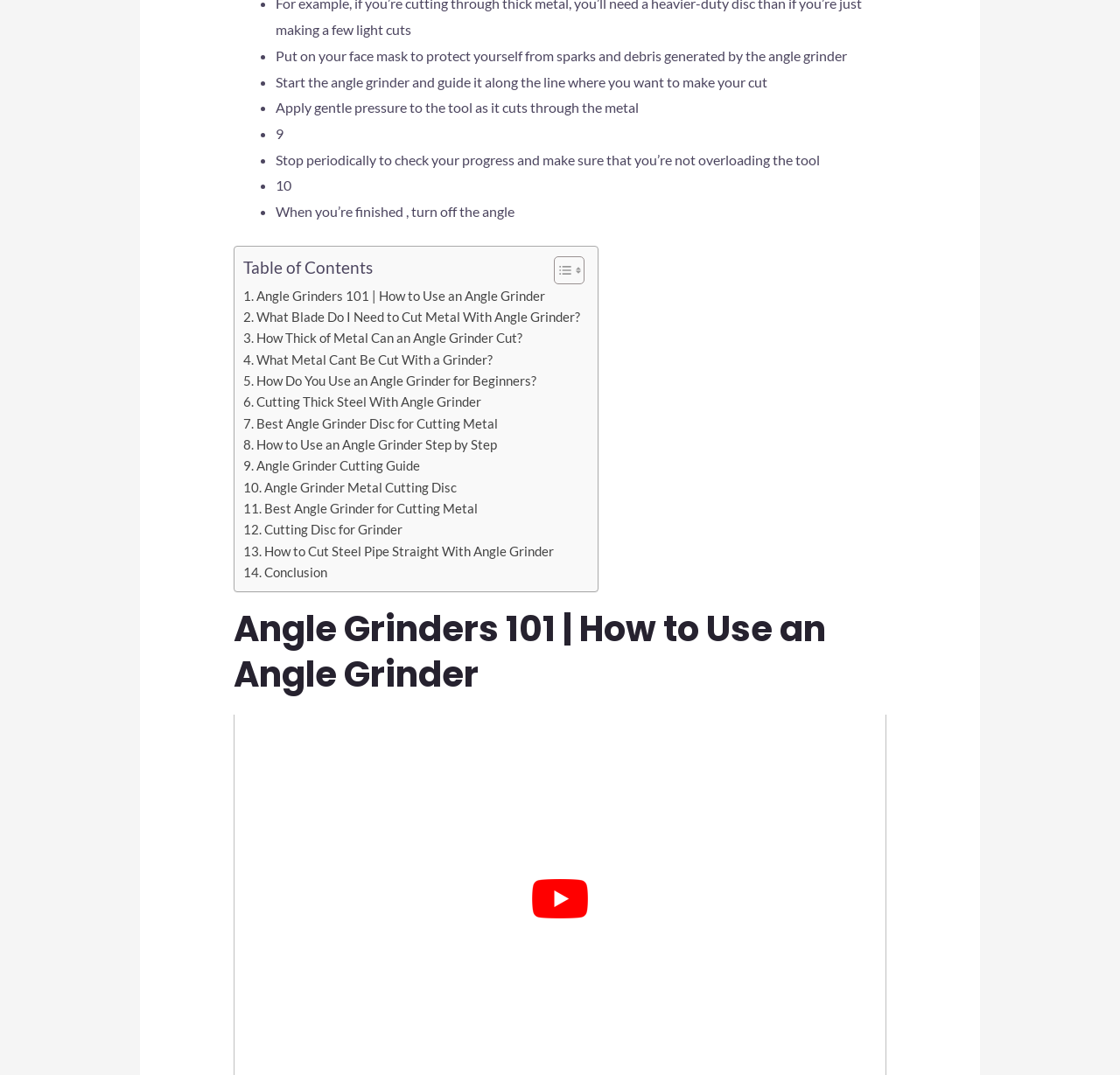Can you find the bounding box coordinates for the element that needs to be clicked to execute this instruction: "Explore 'Best Angle Grinder for Cutting Metal'"? The coordinates should be given as four float numbers between 0 and 1, i.e., [left, top, right, bottom].

[0.217, 0.463, 0.426, 0.483]